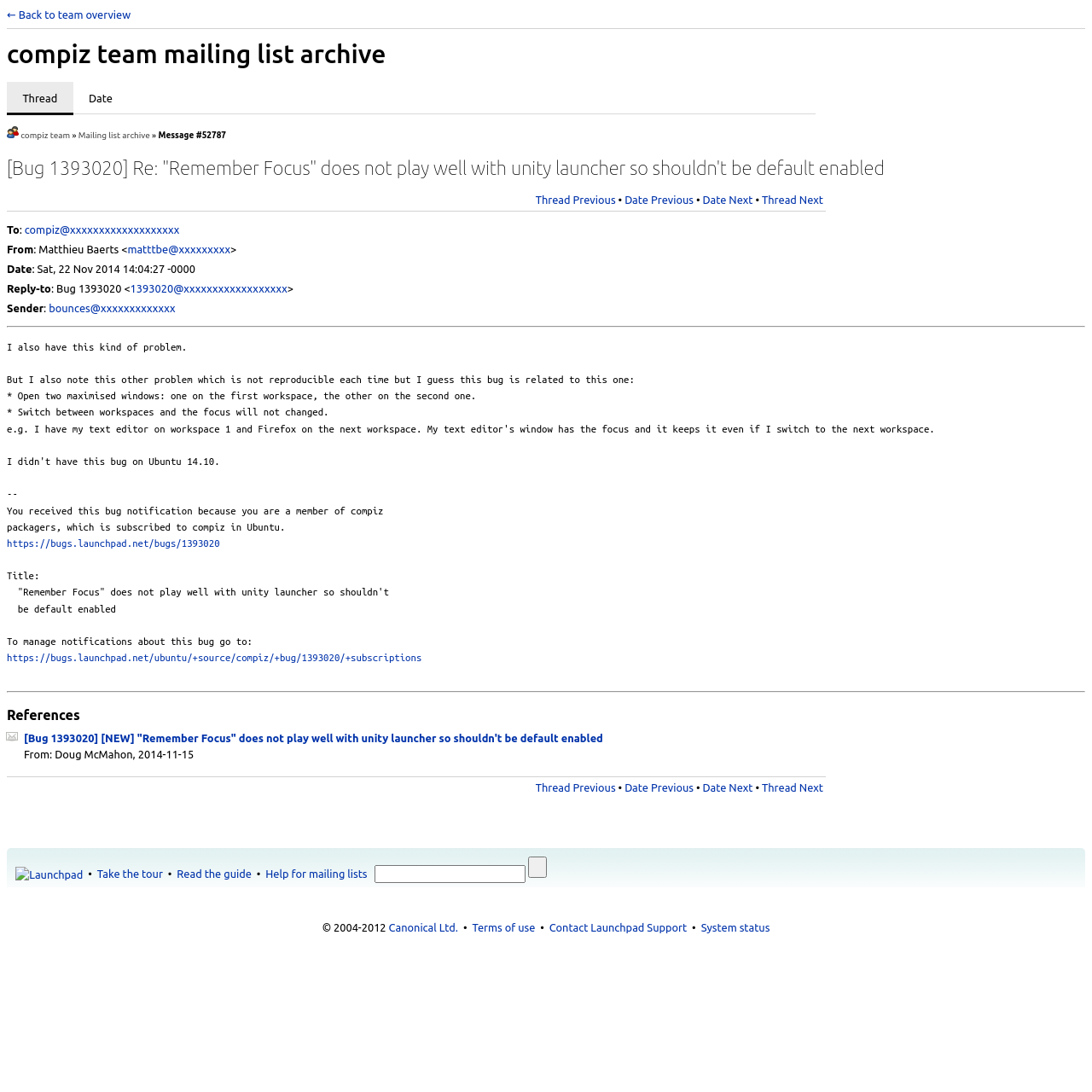What is the date of the email?
Provide a comprehensive and detailed answer to the question.

The date of the email can be found in the 'Date' section of the webpage, which is 'Sat, 22 Nov 2014 14:04:27 -0000'.